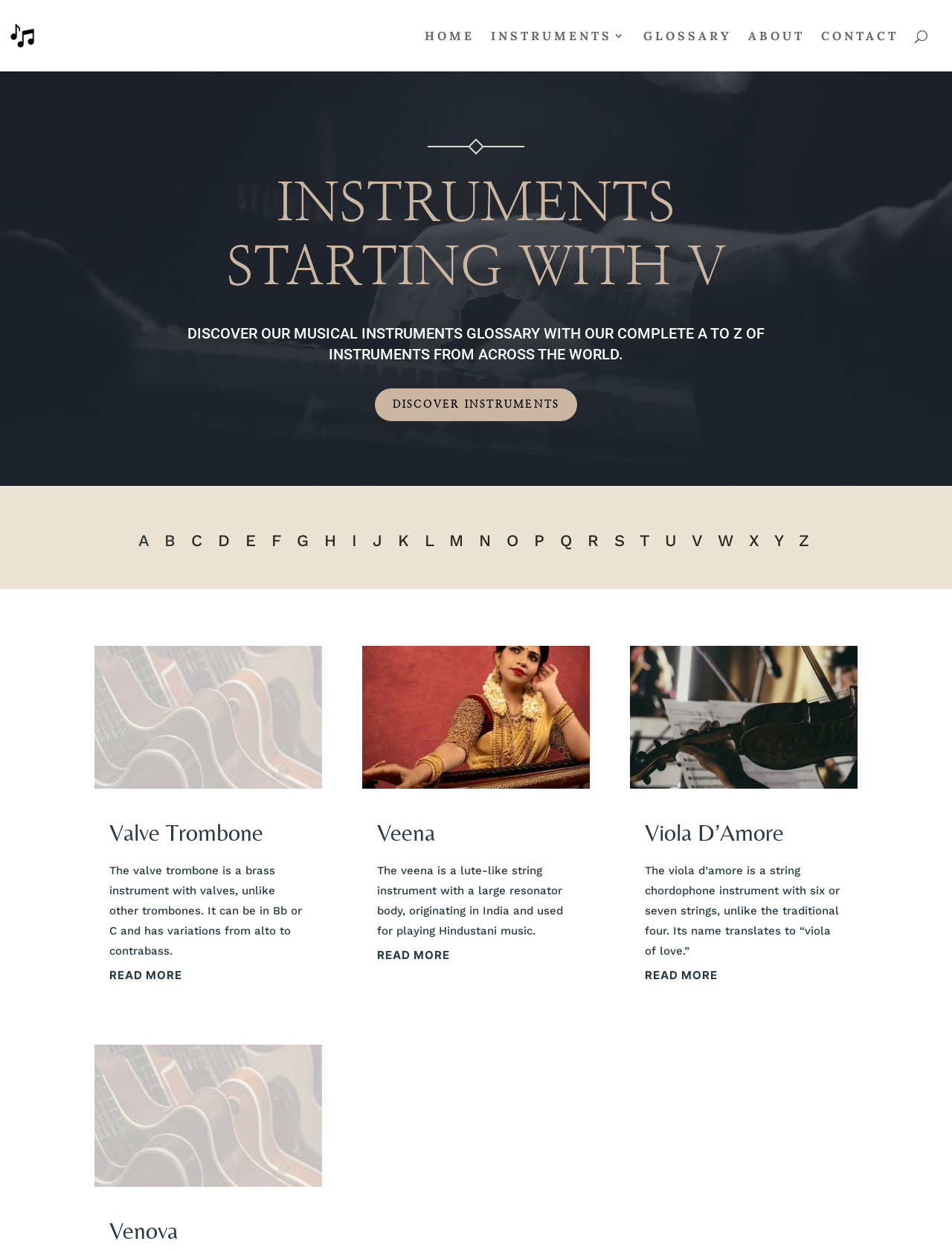Please indicate the bounding box coordinates of the element's region to be clicked to achieve the instruction: "Go to the HOME page". Provide the coordinates as four float numbers between 0 and 1, i.e., [left, top, right, bottom].

[0.446, 0.024, 0.498, 0.057]